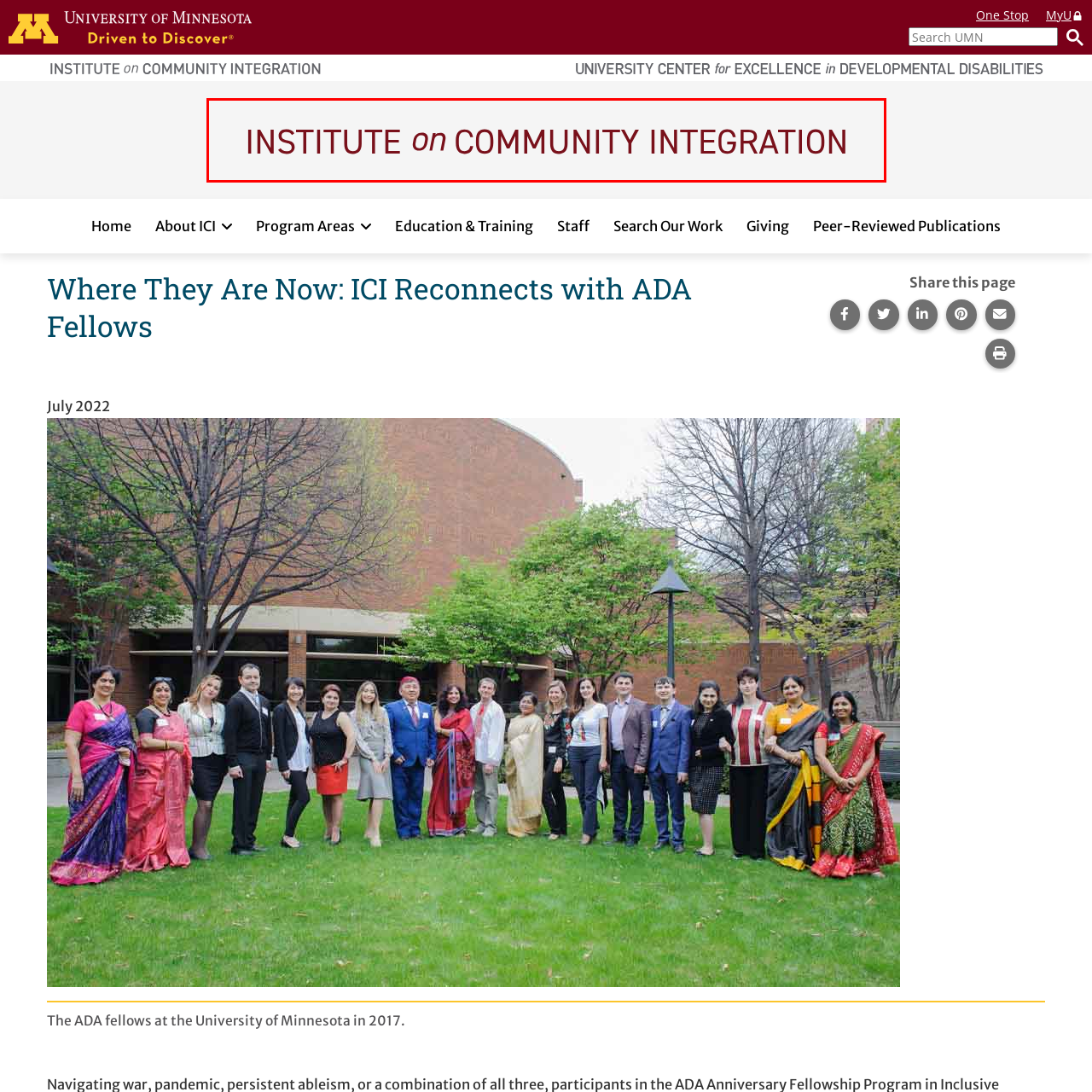Refer to the image enclosed in the red bounding box, then answer the following question in a single word or phrase: What is the focus of the Institute on Community Integration?

Inclusive practices and disability integration